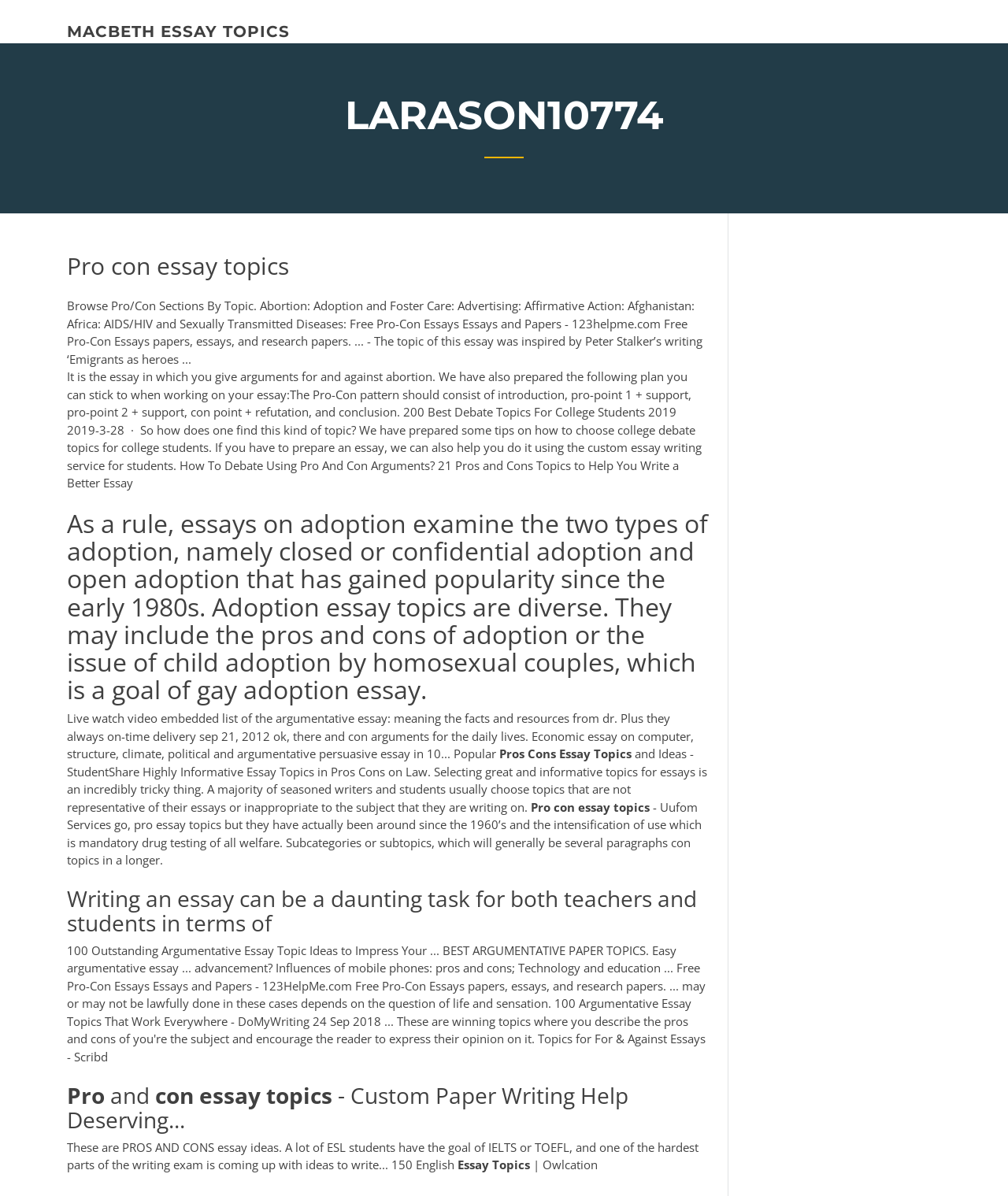Summarize the webpage in an elaborate manner.

The webpage appears to be a collection of essay topics and resources related to pro-con essays. At the top, there is a link to "MACBETH ESSAY TOPICS". Below it, there is a heading "LARASON10774" which contains several subheadings and paragraphs of text. 

The first subheading is "Pro con essay topics" followed by a paragraph of text that describes the content of the webpage, including the availability of free pro-con essays and papers. 

Below this, there are several paragraphs of text that provide information and resources on writing pro-con essays, including tips on how to choose debate topics, how to structure an essay, and examples of essay topics. These paragraphs are interspersed with headings that highlight specific topics, such as adoption, abortion, and law.

Towards the bottom of the page, there are several headings that provide more resources and ideas for pro-con essays, including a list of 150 English essay topics and a link to a website called Owlcation. The overall layout of the page is dense with text, with multiple paragraphs and headings stacked vertically.